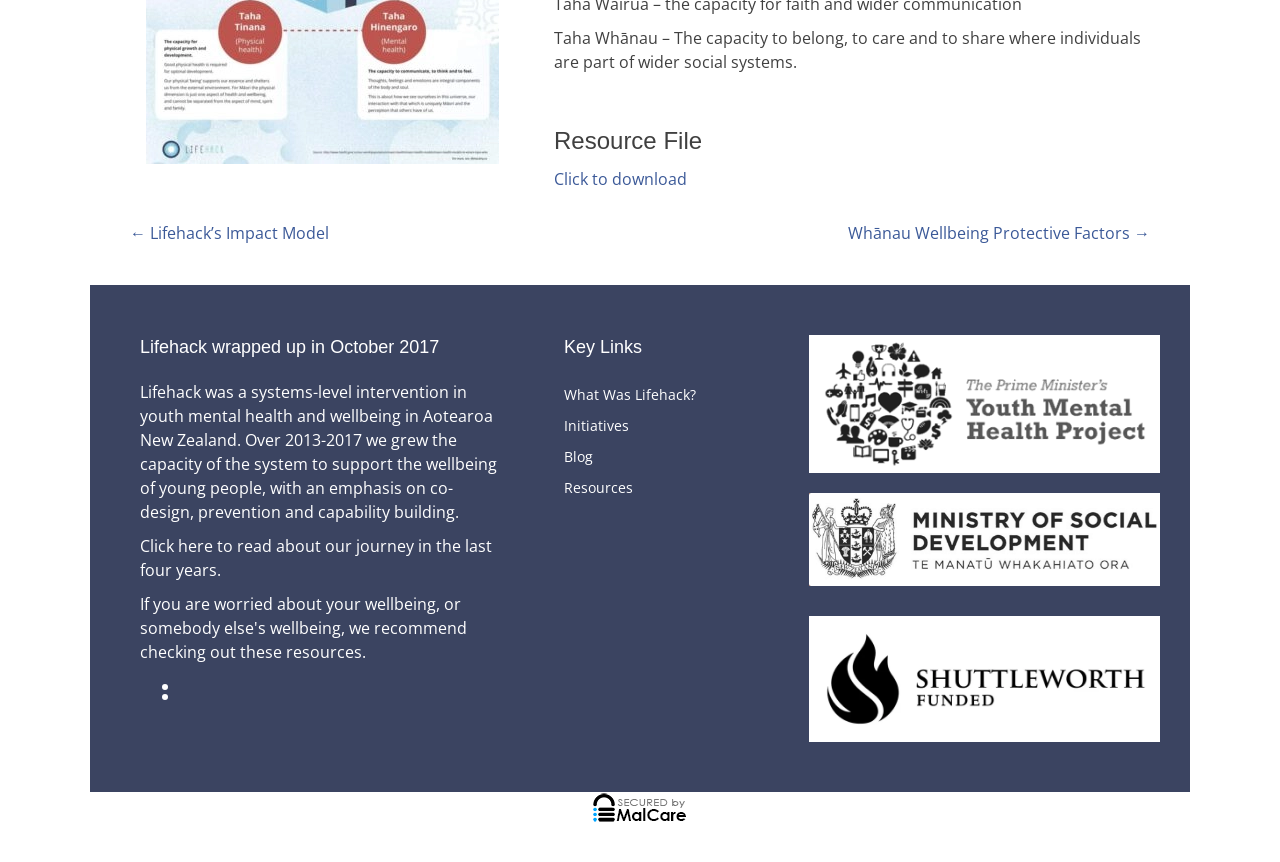Calculate the bounding box coordinates of the UI element given the description: "What Was Lifehack?".

[0.441, 0.441, 0.601, 0.476]